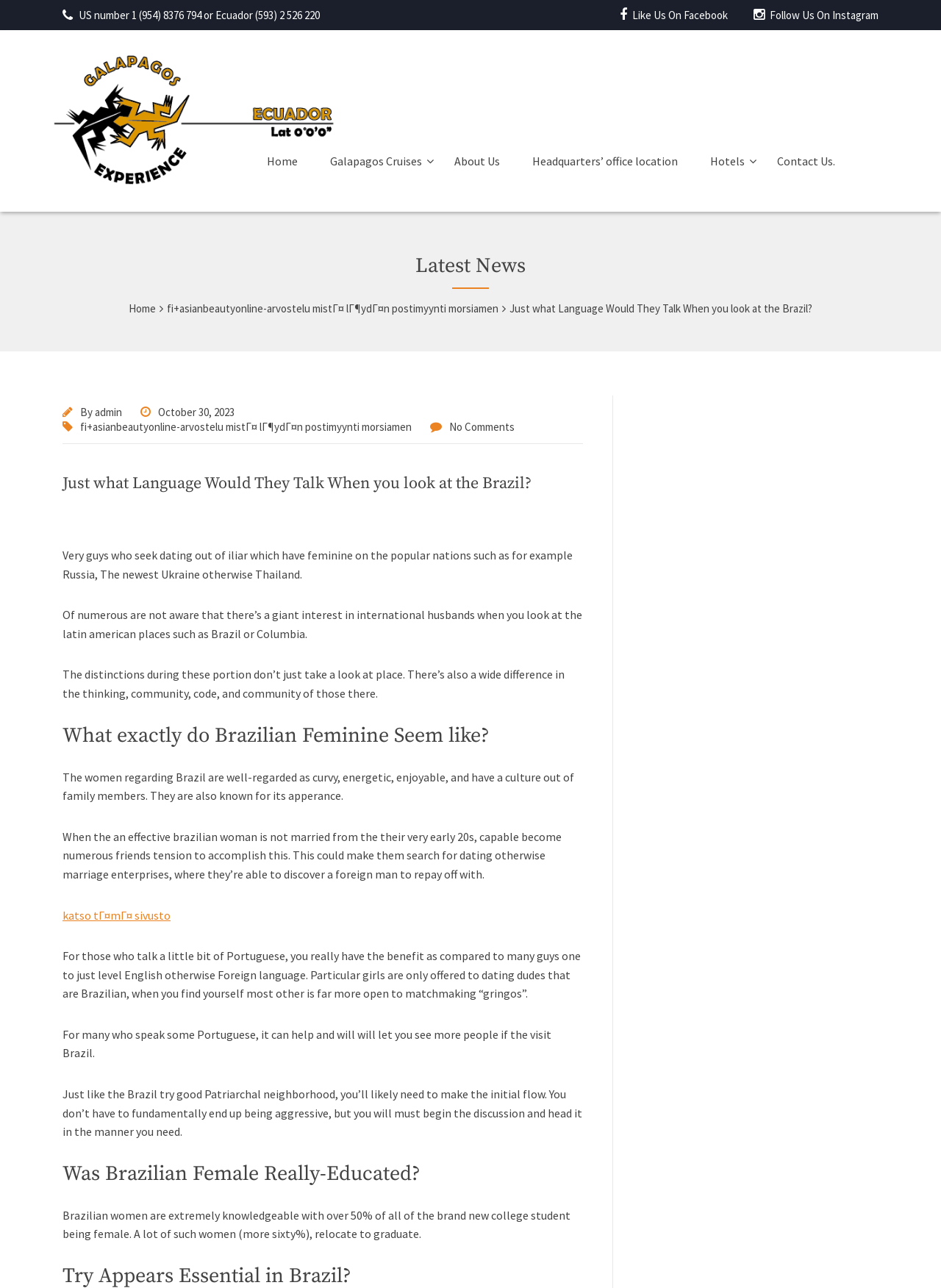Given the webpage screenshot, identify the bounding box of the UI element that matches this description: "Headquarters’ office location".

[0.566, 0.11, 0.755, 0.141]